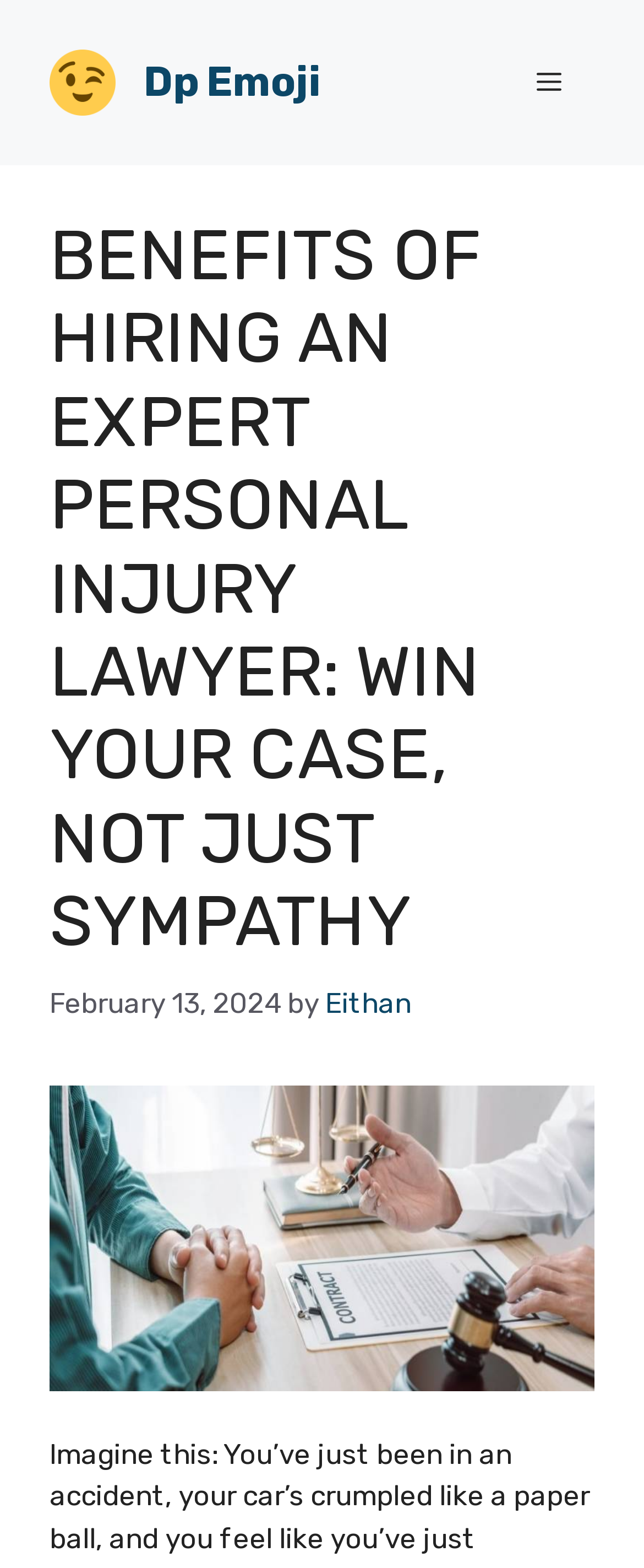How many emojis are displayed on the banner?
Please answer the question with as much detail and depth as you can.

The banner at the top of the webpage contains two link elements, each containing an image of a 'Dp Emoji'. These emojis are likely used to represent the website's brand or logo.